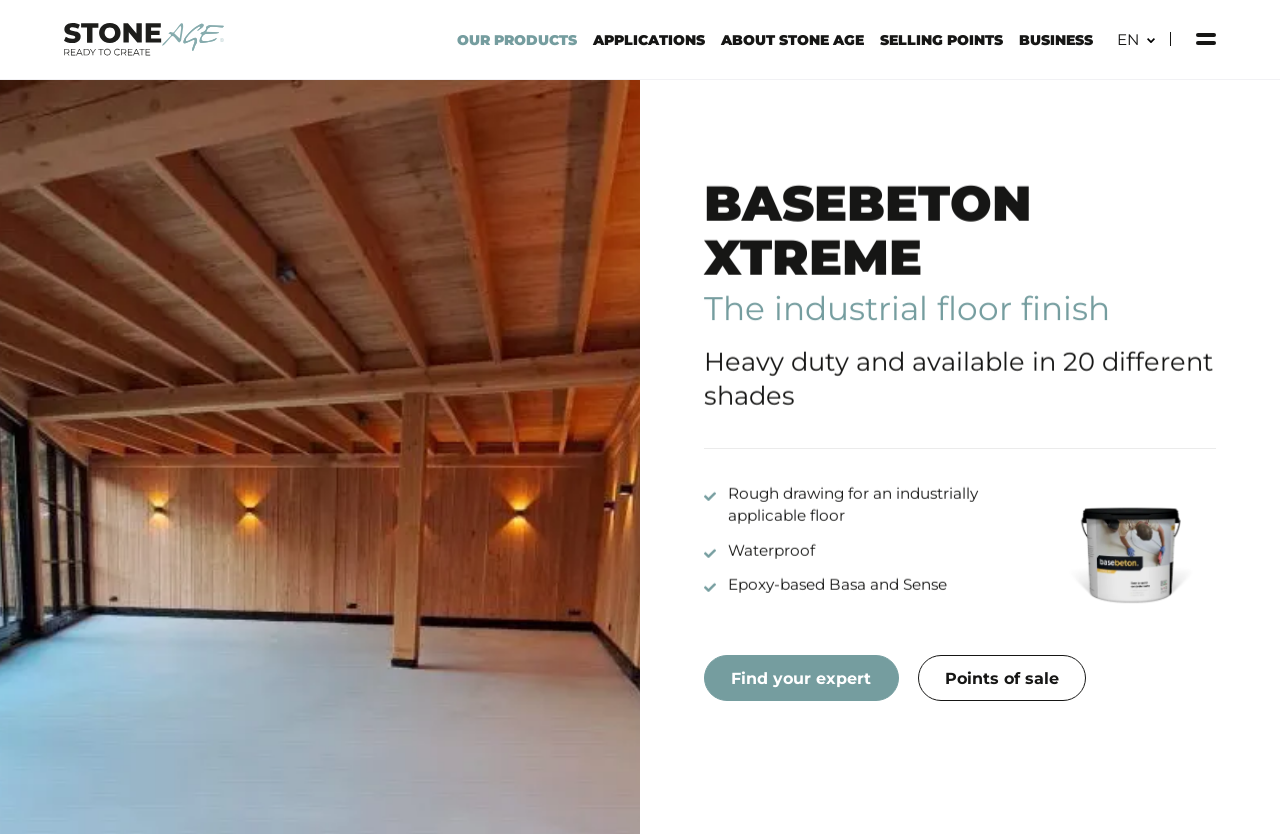Locate the bounding box coordinates of the clickable region to complete the following instruction: "View the image of Base Beton Xtreme."

[0.817, 0.58, 0.95, 0.743]